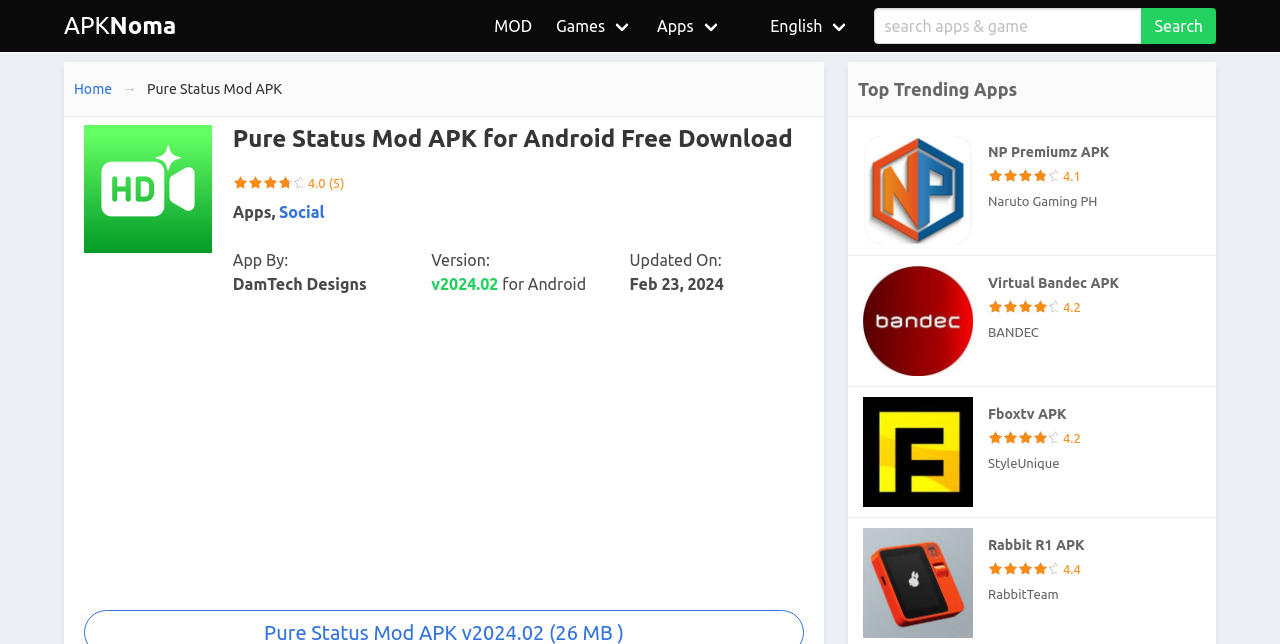Explain the webpage's design and content in an elaborate manner.

This webpage is about downloading the Pure Status Mod APK for Android. At the top, there are several links to different categories, including MOD, Games, Action, Adventure, and more. These links are arranged horizontally and take up the entire width of the page.

Below the category links, there is a search bar with a placeholder text "search apps & game" and a search button. On the right side of the search bar, there is a navigation section with breadcrumbs, showing the current page's location as "Home > Pure Status Mod APK".

To the left of the navigation section, there is an icon of Pure Status Mod APK, and below it, there is a heading that reads "Pure Status Mod APK for Android Free Download". Next to the heading, there is an image of the app's icon.

Under the heading, there is a section showing the app's average rating, which is 4.0 out of 5, and the number of reviews, which is 5. Below this section, there is some information about the app, including its category, which is Social, and its developer, DamTech Designs. The app's version, v2024.02, and its compatibility, for Android, are also listed.

Further down the page, there is an updated date, which is February 23, 2024. The rest of the page is taken up by an advertisement iframe.